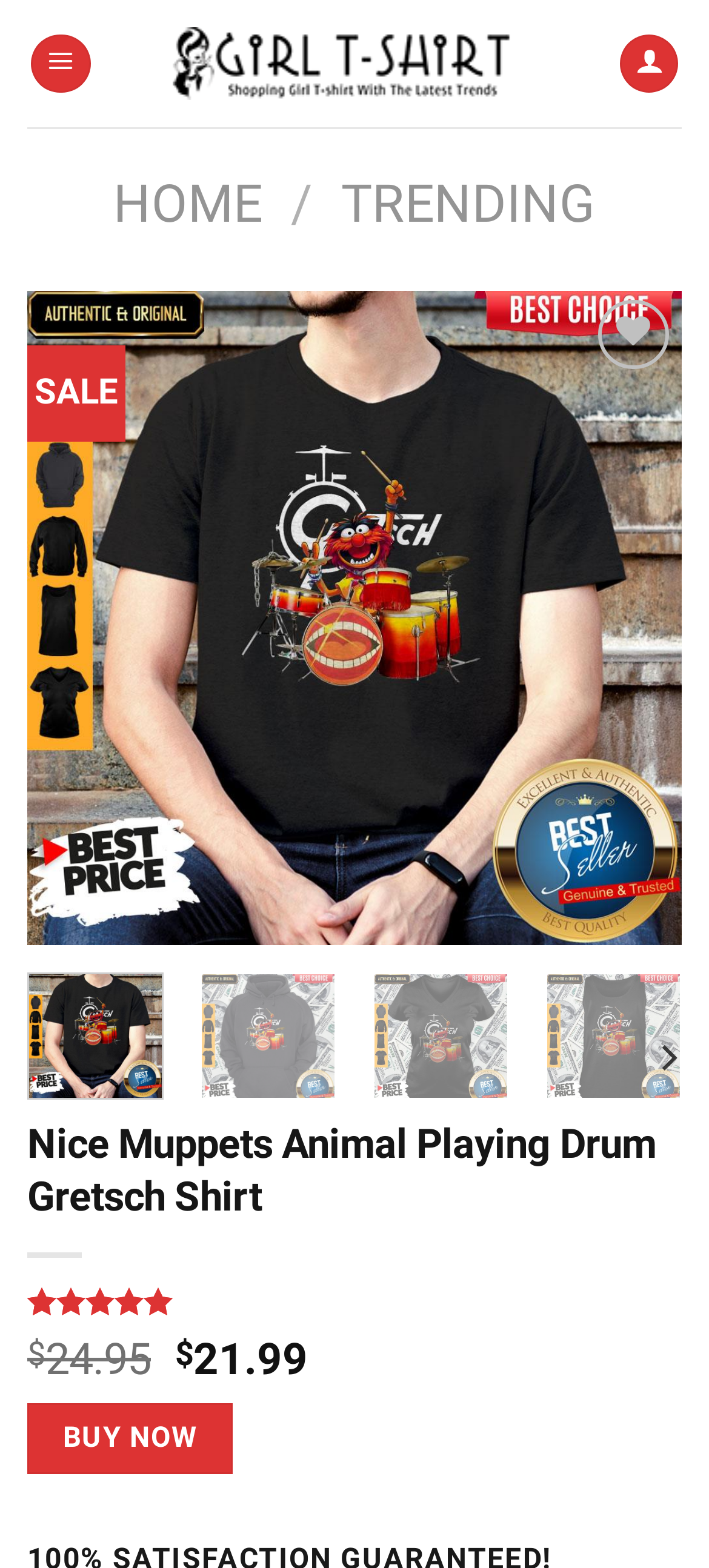Please determine the bounding box coordinates of the clickable area required to carry out the following instruction: "Click the 'TRENDING' link". The coordinates must be four float numbers between 0 and 1, represented as [left, top, right, bottom].

[0.481, 0.11, 0.84, 0.15]